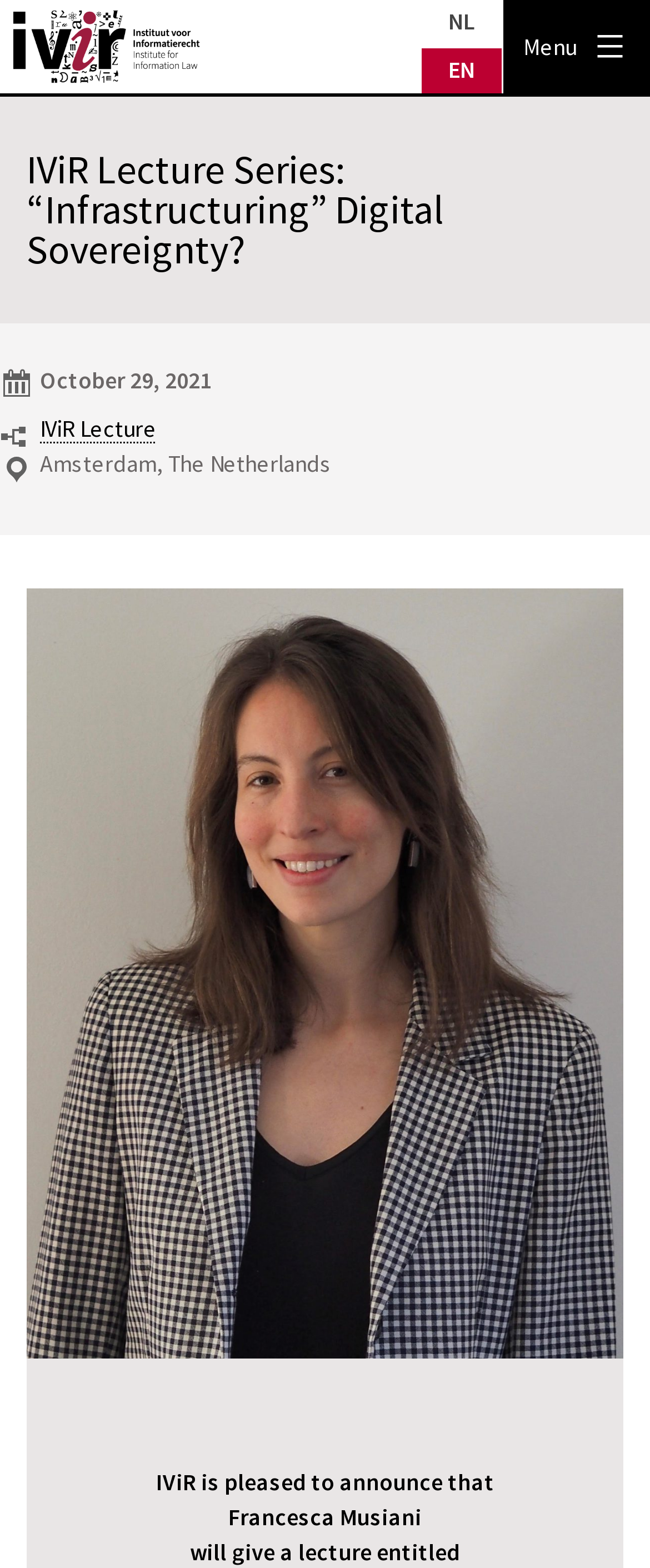Calculate the bounding box coordinates of the UI element given the description: "IViR Lecture".

[0.062, 0.264, 0.241, 0.283]